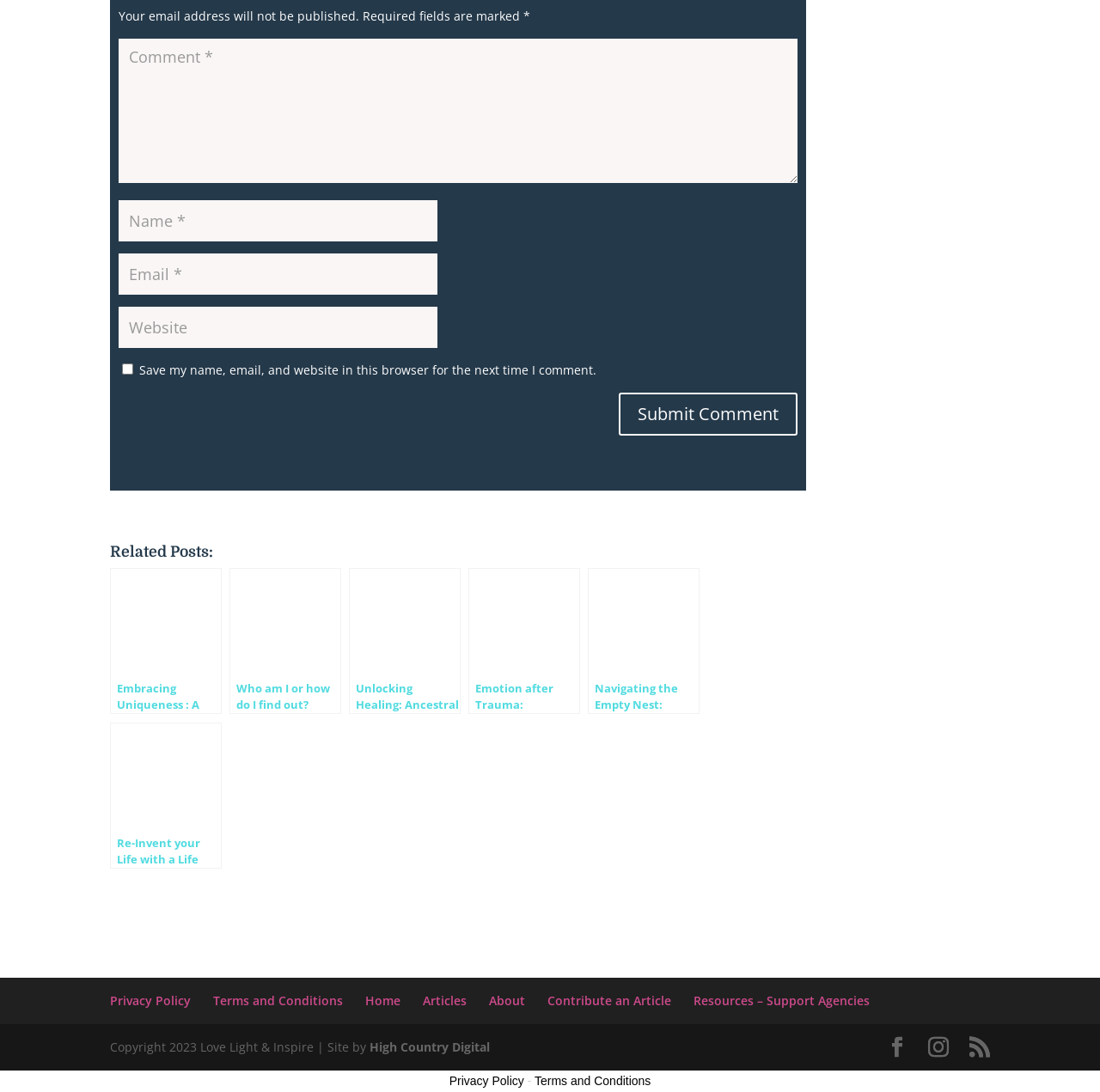What is the purpose of the 'Submit Comment' button?
Look at the webpage screenshot and answer the question with a detailed explanation.

The button is labeled 'Submit Comment 5' and is located below the comment textbox, which suggests that its purpose is to submit a comment to the website.